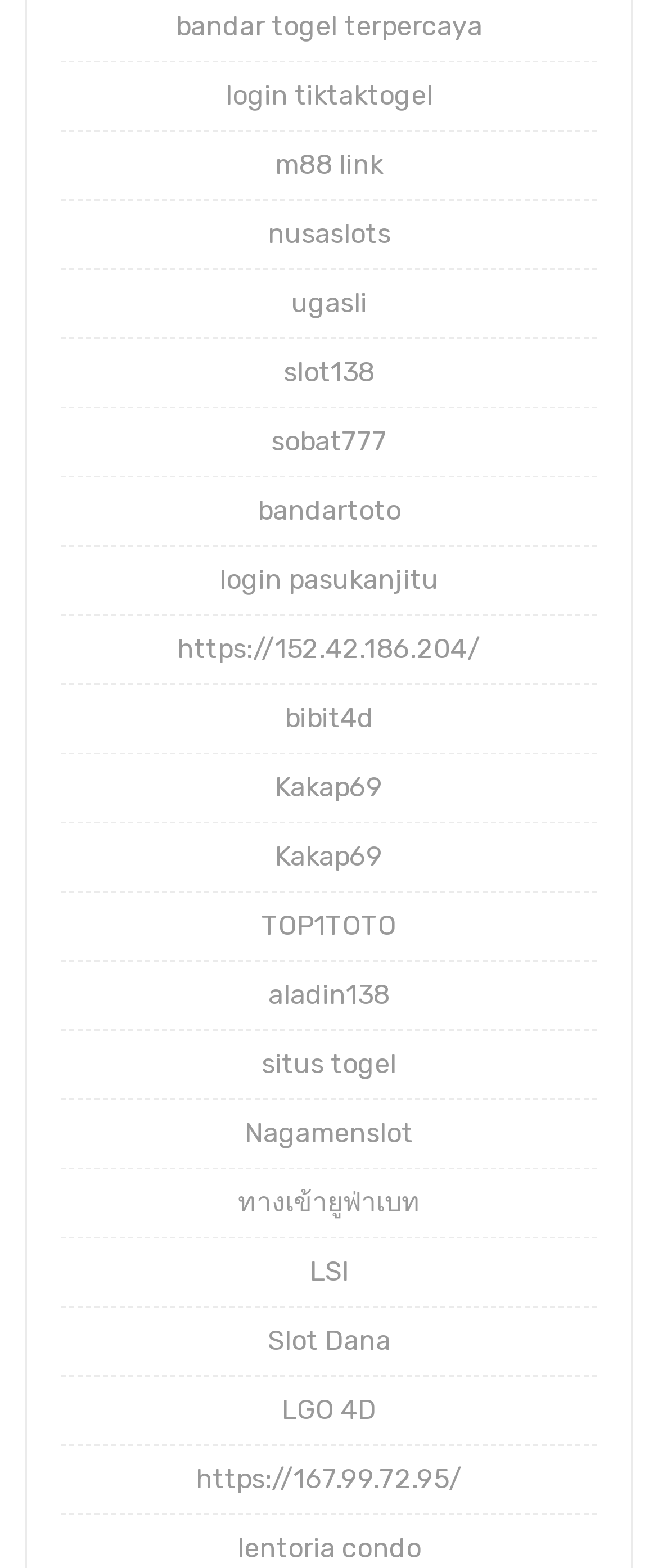How many links have a URL starting with 'https://'?
Answer the question with a single word or phrase, referring to the image.

2